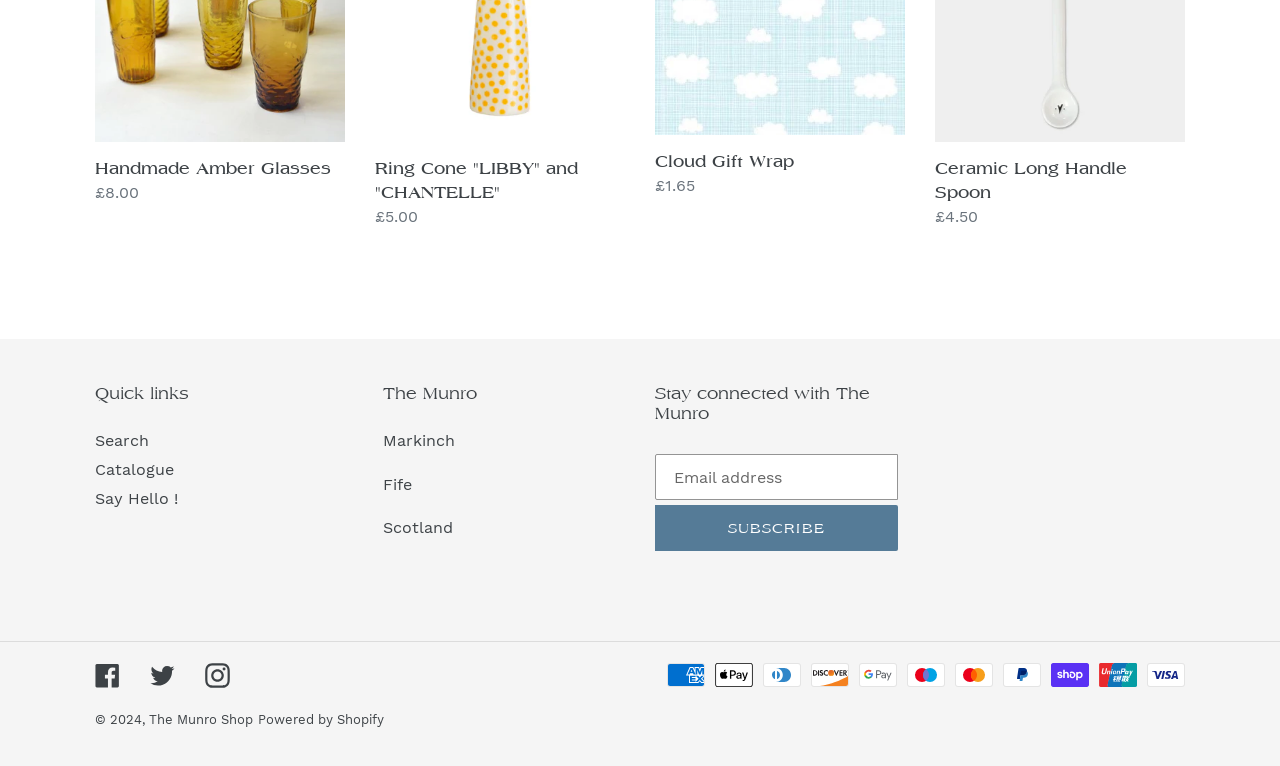How many prices are listed?
Kindly give a detailed and elaborate answer to the question.

I counted the number of 'Regular price' labels, which are 4, and each of them has a corresponding price value, so there are 4 prices listed.